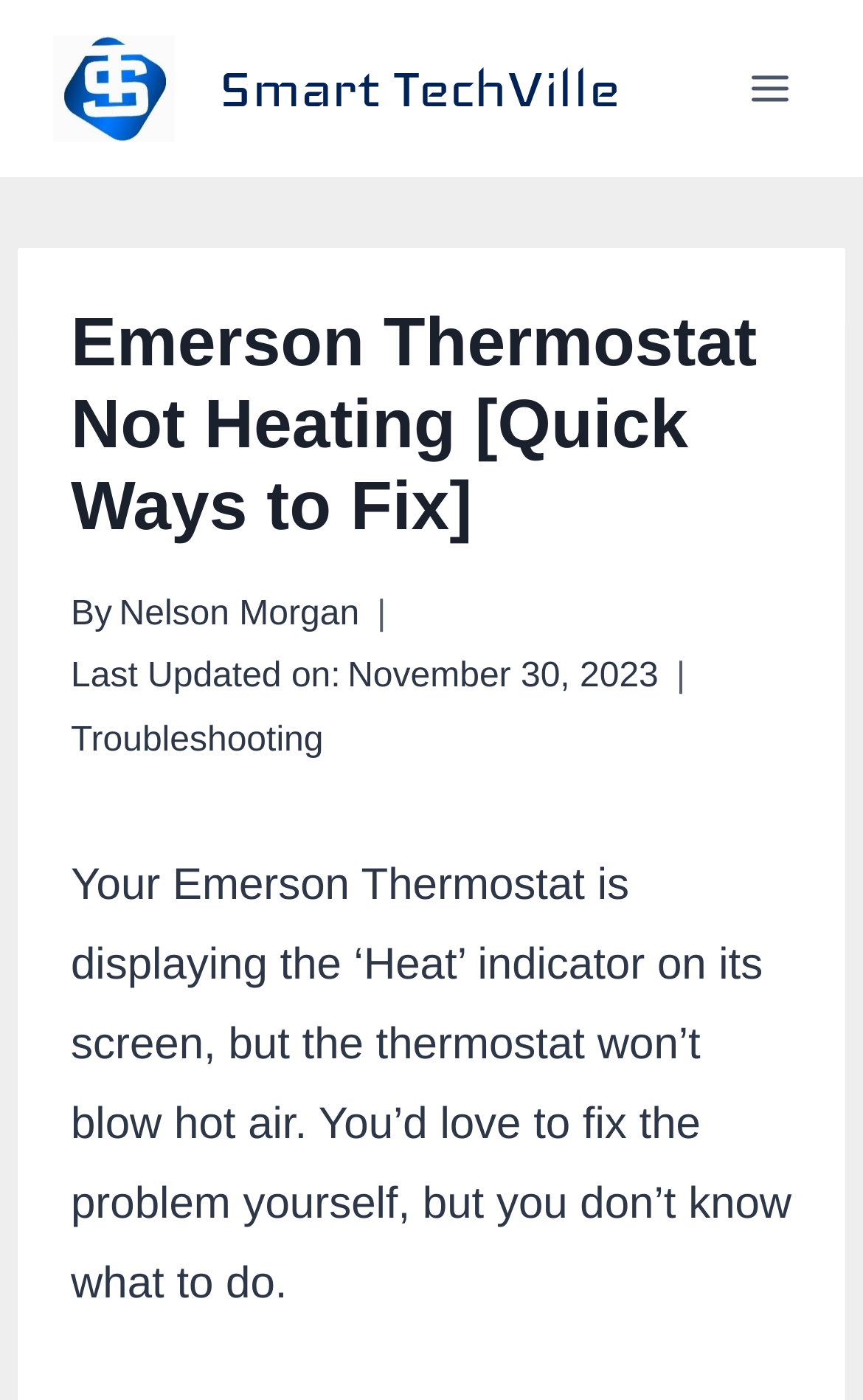Who is the author of the article?
Please provide a comprehensive answer based on the visual information in the image.

The author's name can be found in the middle of the webpage, where it says 'By Nelson Morgan', indicating that Nelson Morgan is the author of the article.